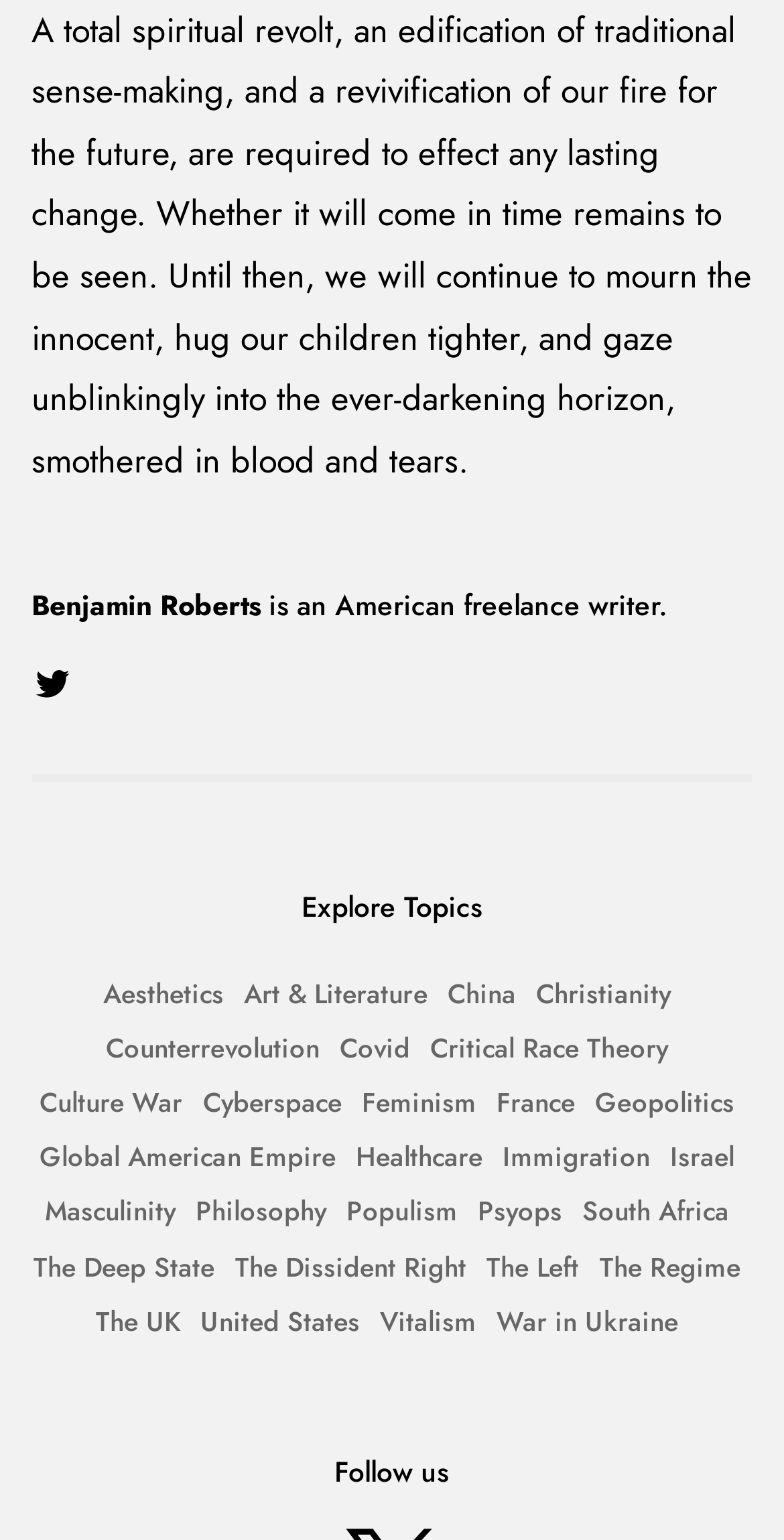Based on the image, provide a detailed response to the question:
How many items are related to the topic 'United States'?

I found a link element that says 'United States (133 items)', which indicates that there are 133 items related to the topic 'United States'.